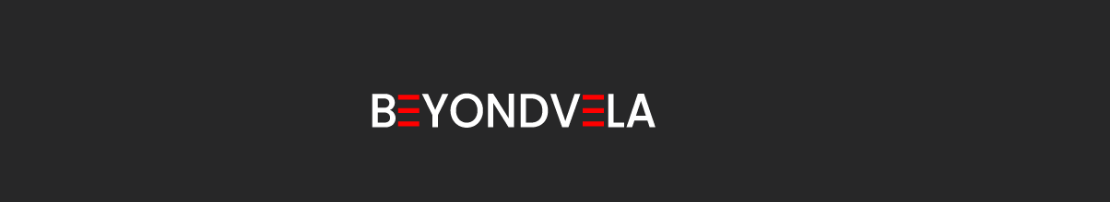Generate a detailed narrative of the image.

The image showcases the vibrant logo of "Beyondvela," set against a sleek black background. The logo features the word "BEYONDVELA," where select letters are accented with striking red lines, adding a dynamic flair to the design. This branding embodies a modern and innovative approach, likely reflecting the blog's focus on technology, blockchain, and related topics, as well as its commitment to delivering quality content. The contrast between the red and white enhances visibility while communicating a sense of creativity and enthusiasm in the digital realm.